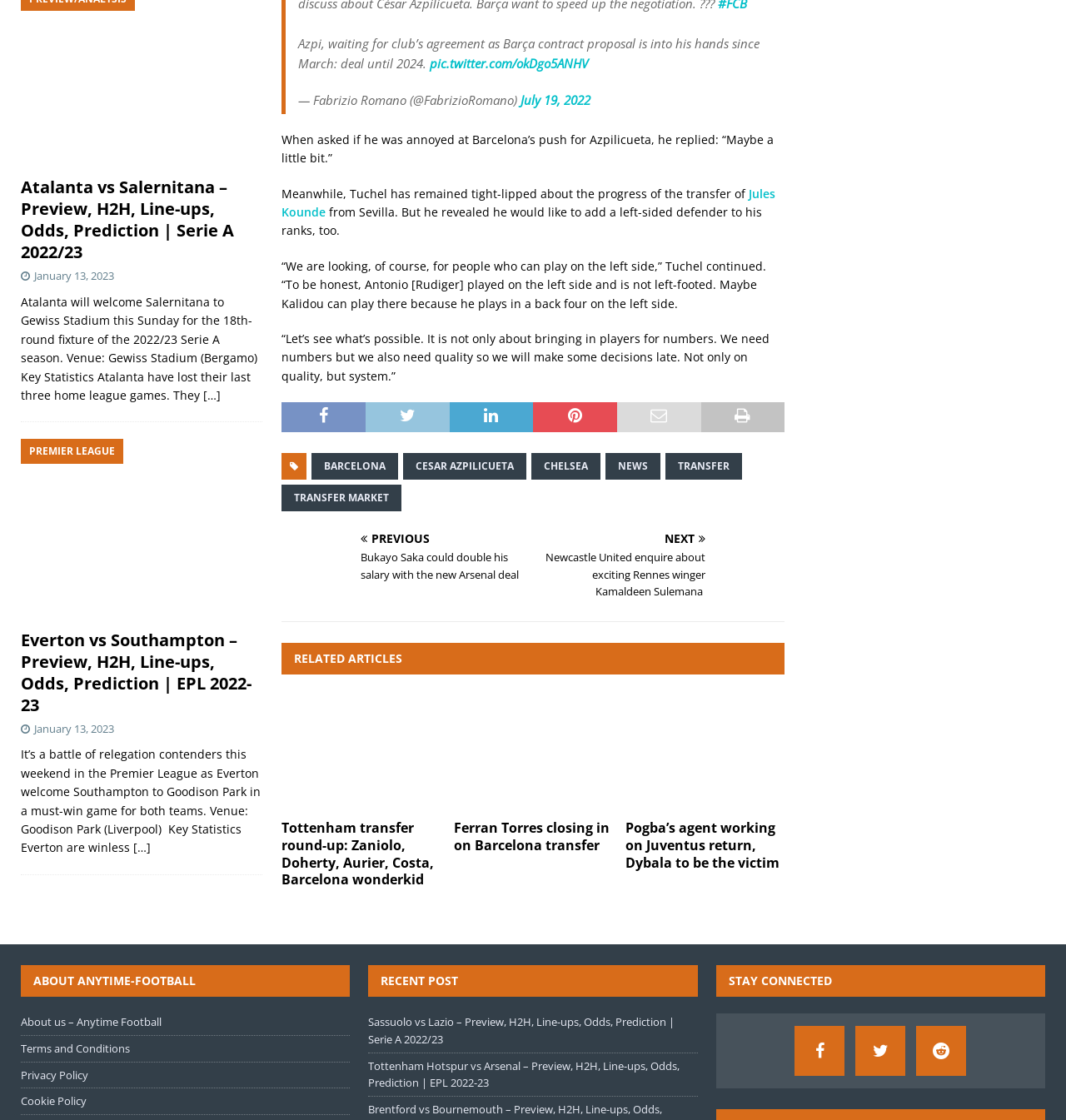Please find the bounding box coordinates of the section that needs to be clicked to achieve this instruction: "Click on the 'About us – Anytime Football' link".

[0.02, 0.905, 0.328, 0.924]